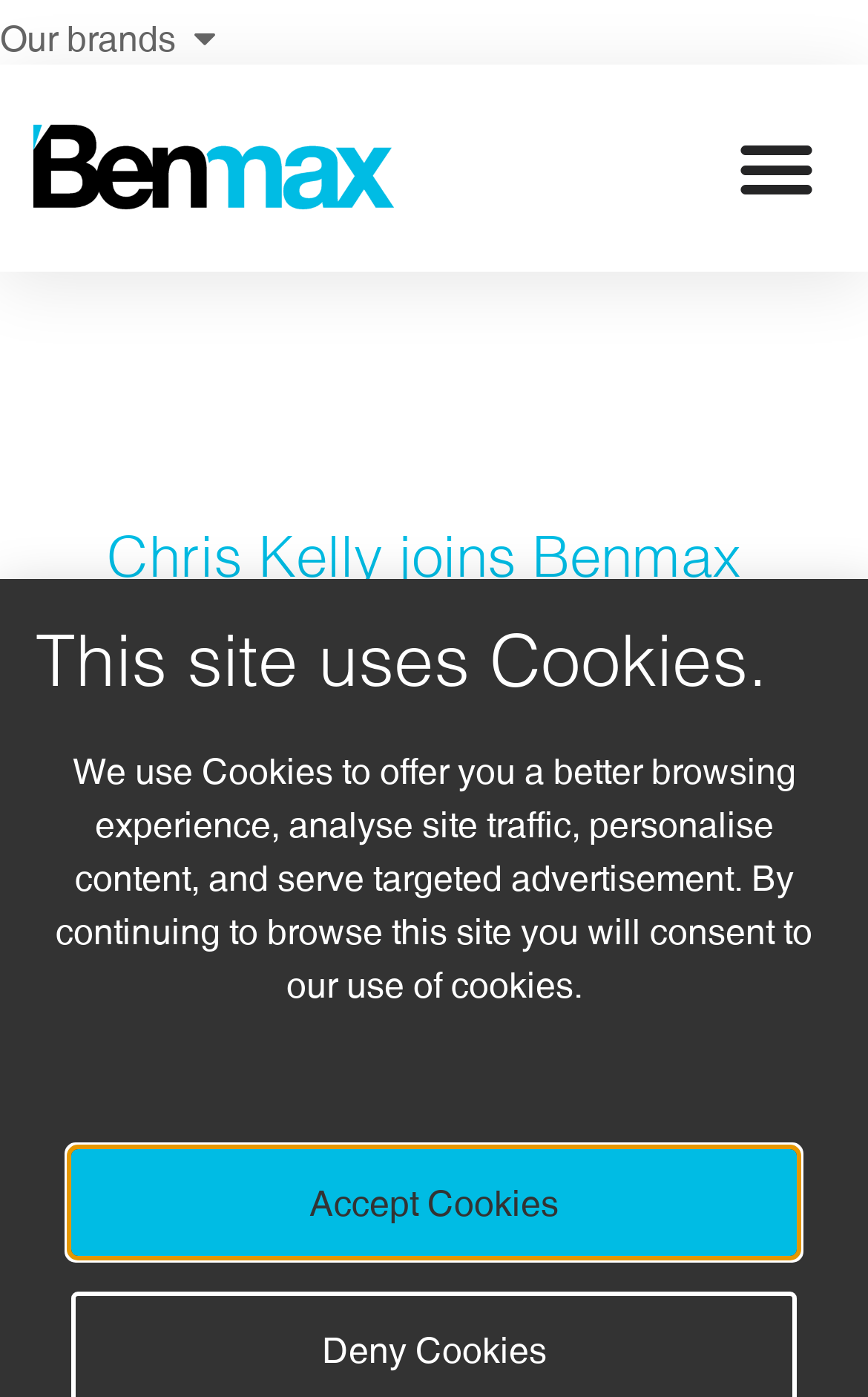Carefully observe the image and respond to the question with a detailed answer:
What is Chris Kelly's new role?

Based on the webpage content, Chris Kelly has joined Benmax as a new Service Manager in Newcastle, which is mentioned in the main heading of the webpage.